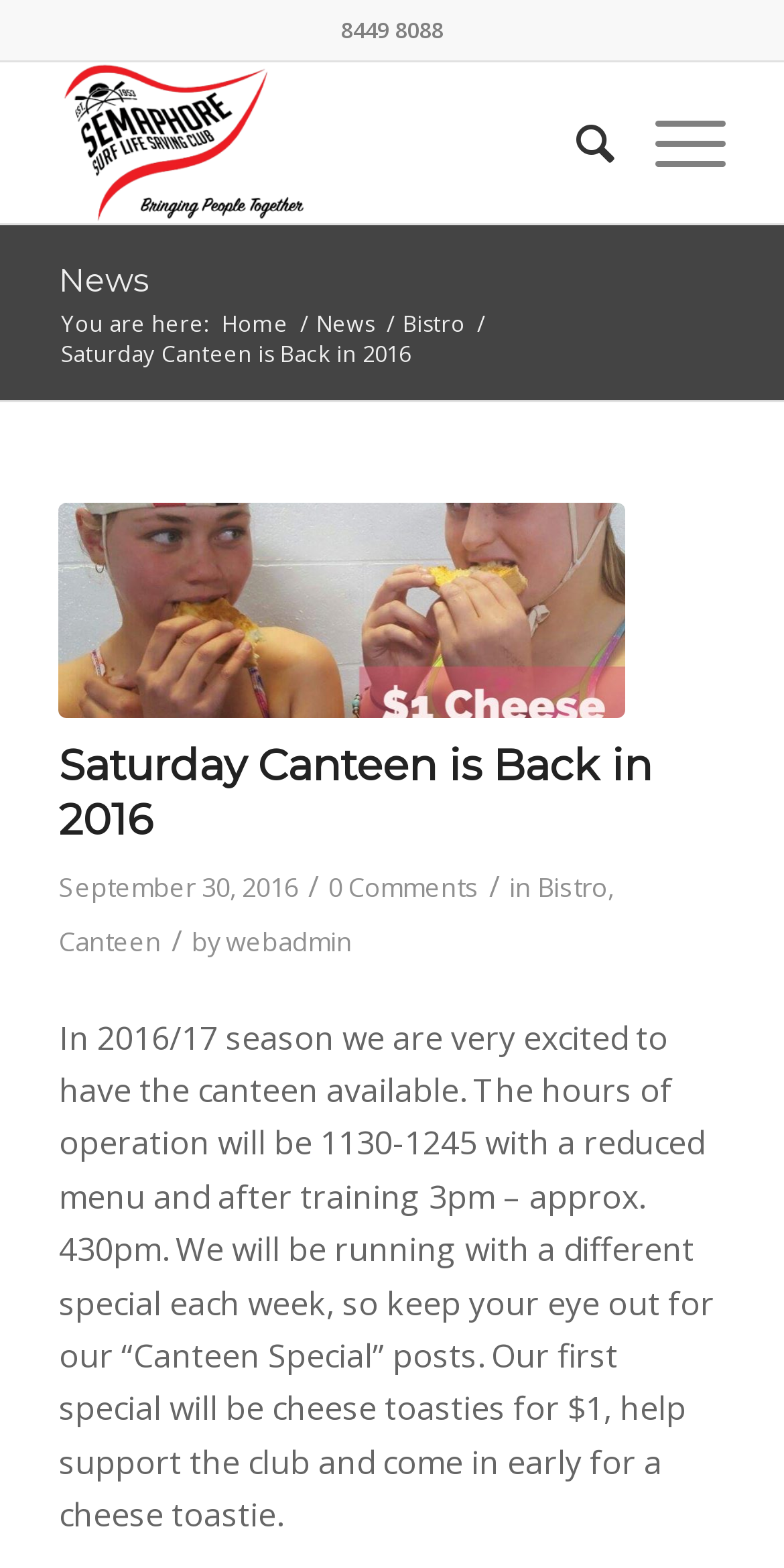Kindly determine the bounding box coordinates for the area that needs to be clicked to execute this instruction: "Check comments on the post".

[0.419, 0.554, 0.611, 0.578]